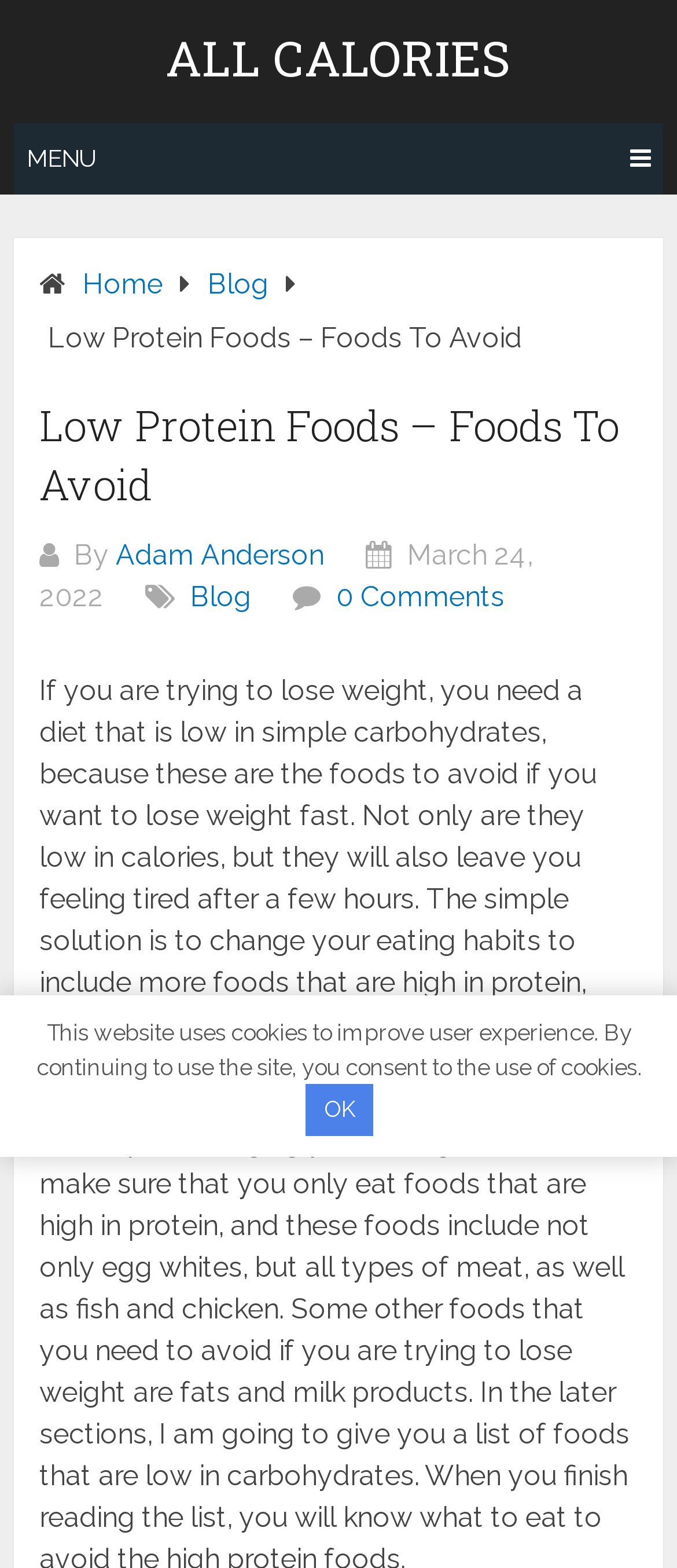Please mark the bounding box coordinates of the area that should be clicked to carry out the instruction: "read blog posts".

[0.307, 0.171, 0.397, 0.192]